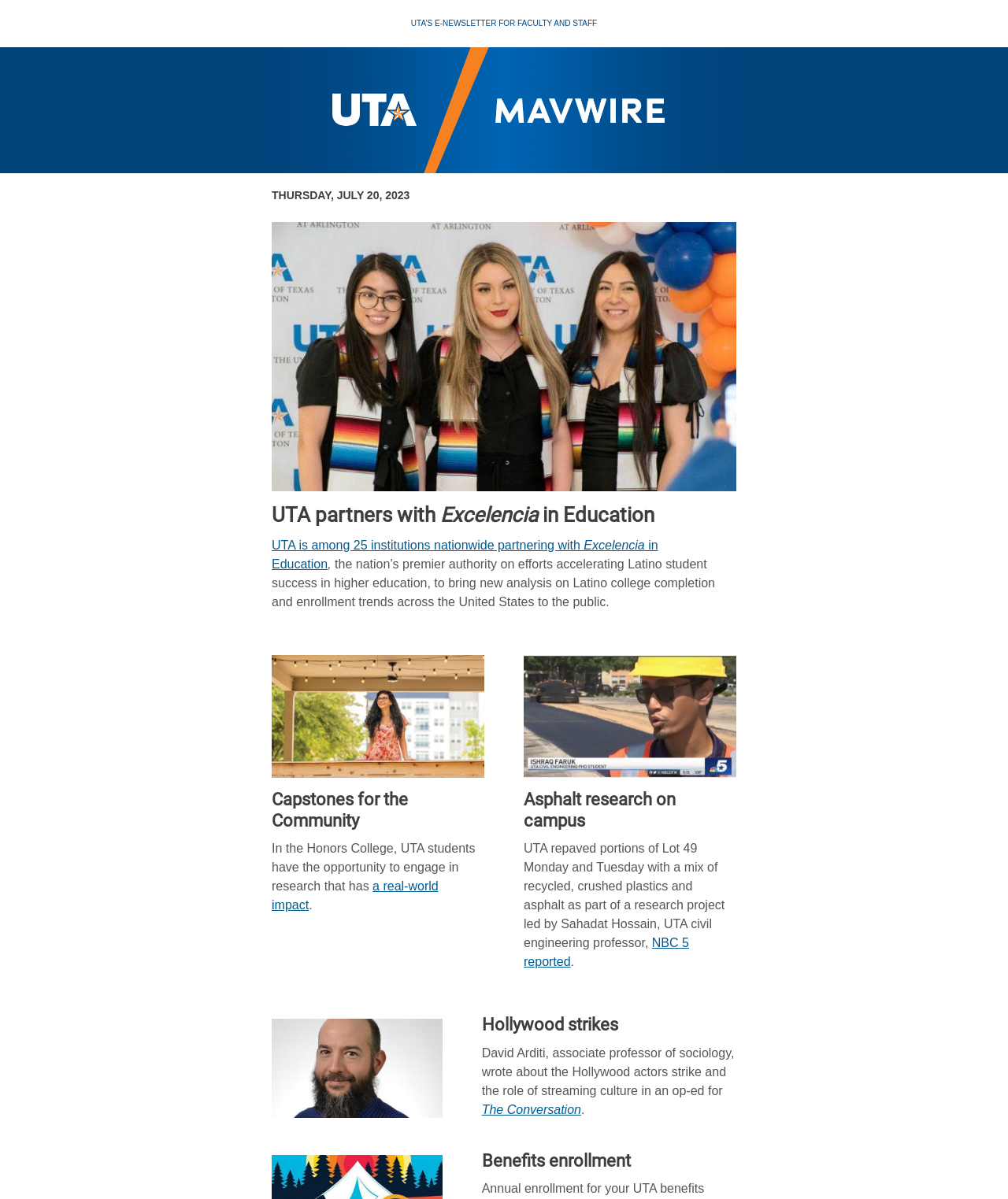Could you find the bounding box coordinates of the clickable area to complete this instruction: "Check out the article about asphalt research on campus"?

[0.52, 0.659, 0.67, 0.693]